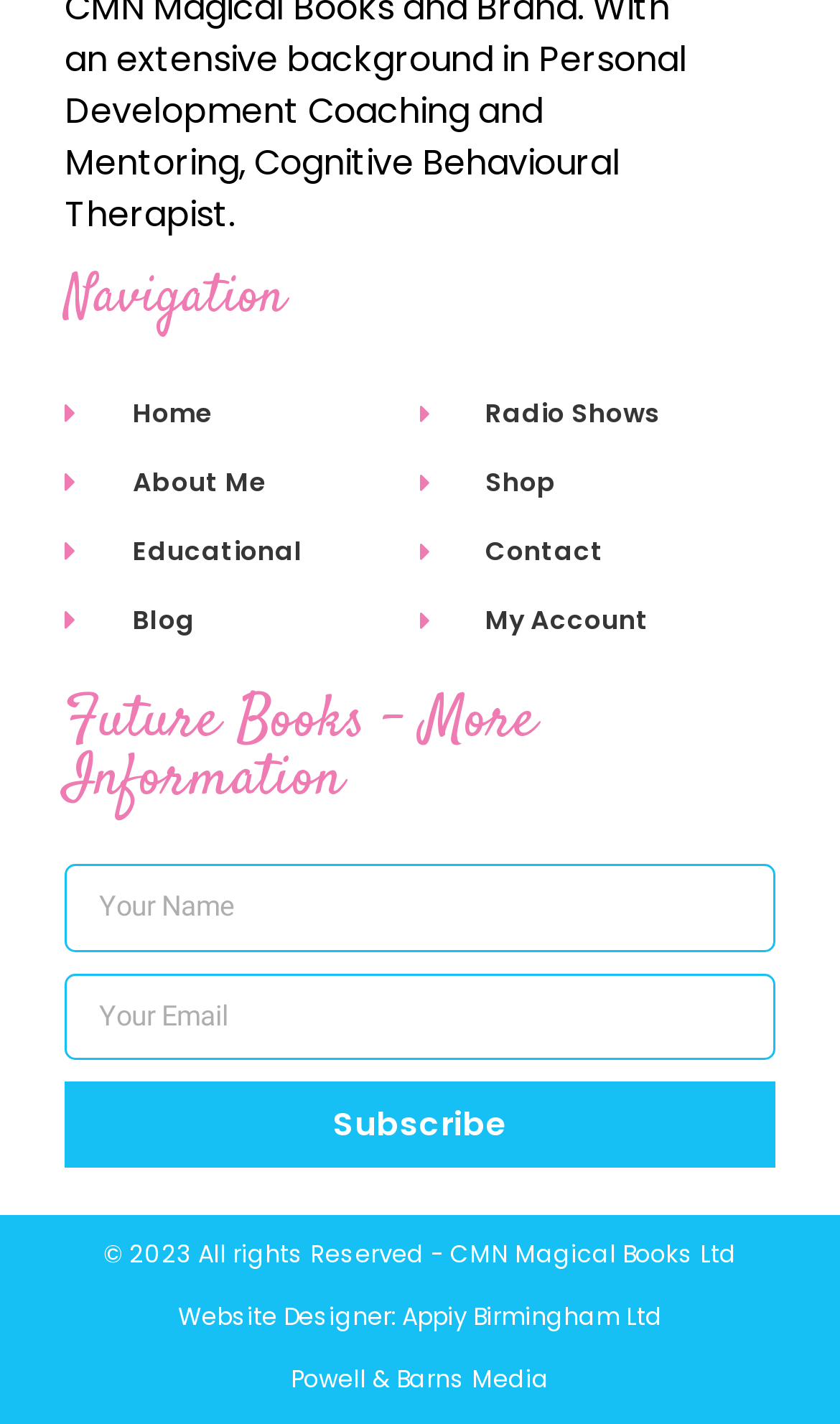Based on the visual content of the image, answer the question thoroughly: Who is the website designer?

I found a link at the bottom of the page that says 'Website Designer: Appiy Birmingham Ltd', which indicates that Appiy Birmingham Ltd is the designer of this website.